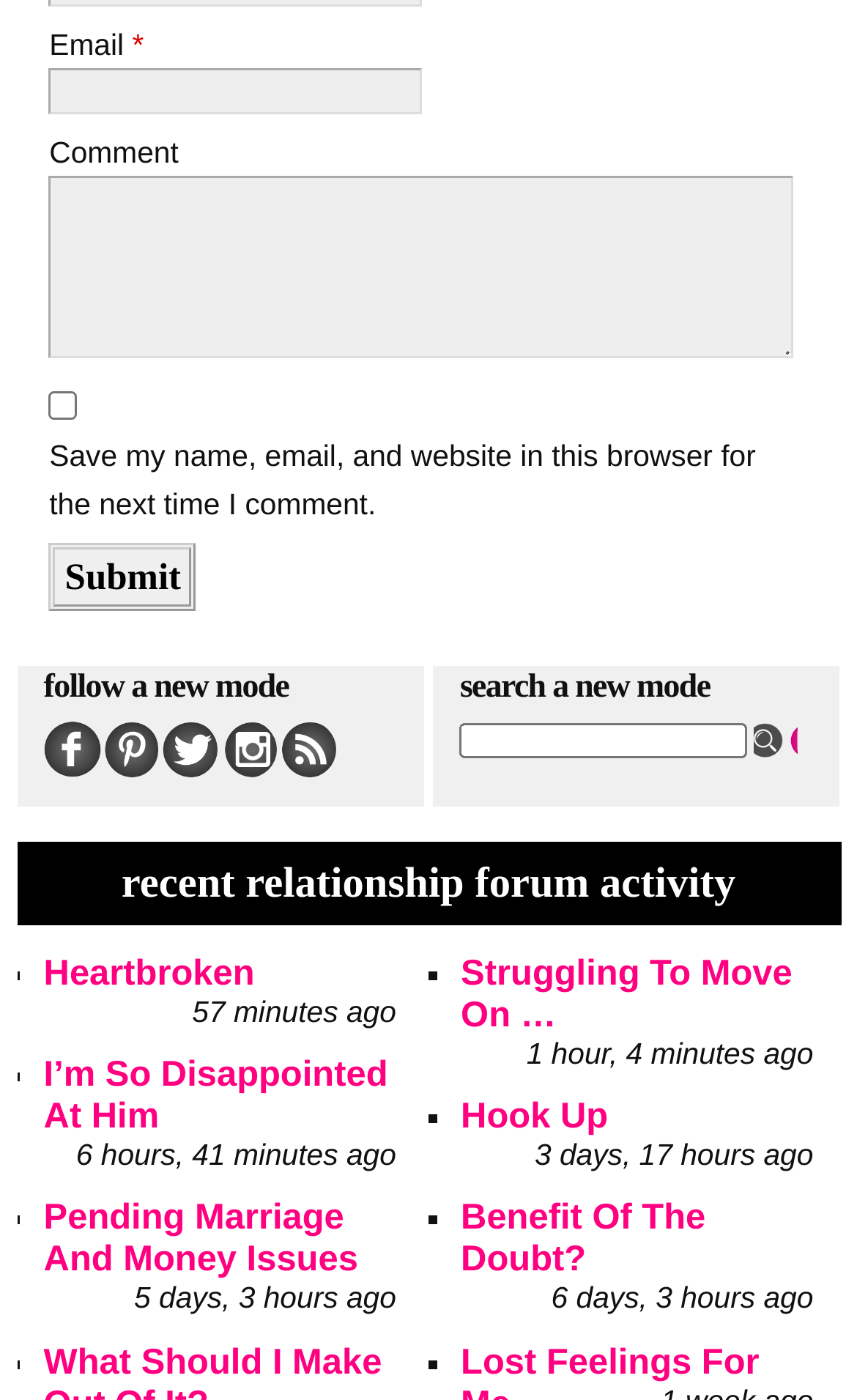Please specify the coordinates of the bounding box for the element that should be clicked to carry out this instruction: "Enter email address". The coordinates must be four float numbers between 0 and 1, formatted as [left, top, right, bottom].

[0.057, 0.048, 0.492, 0.081]